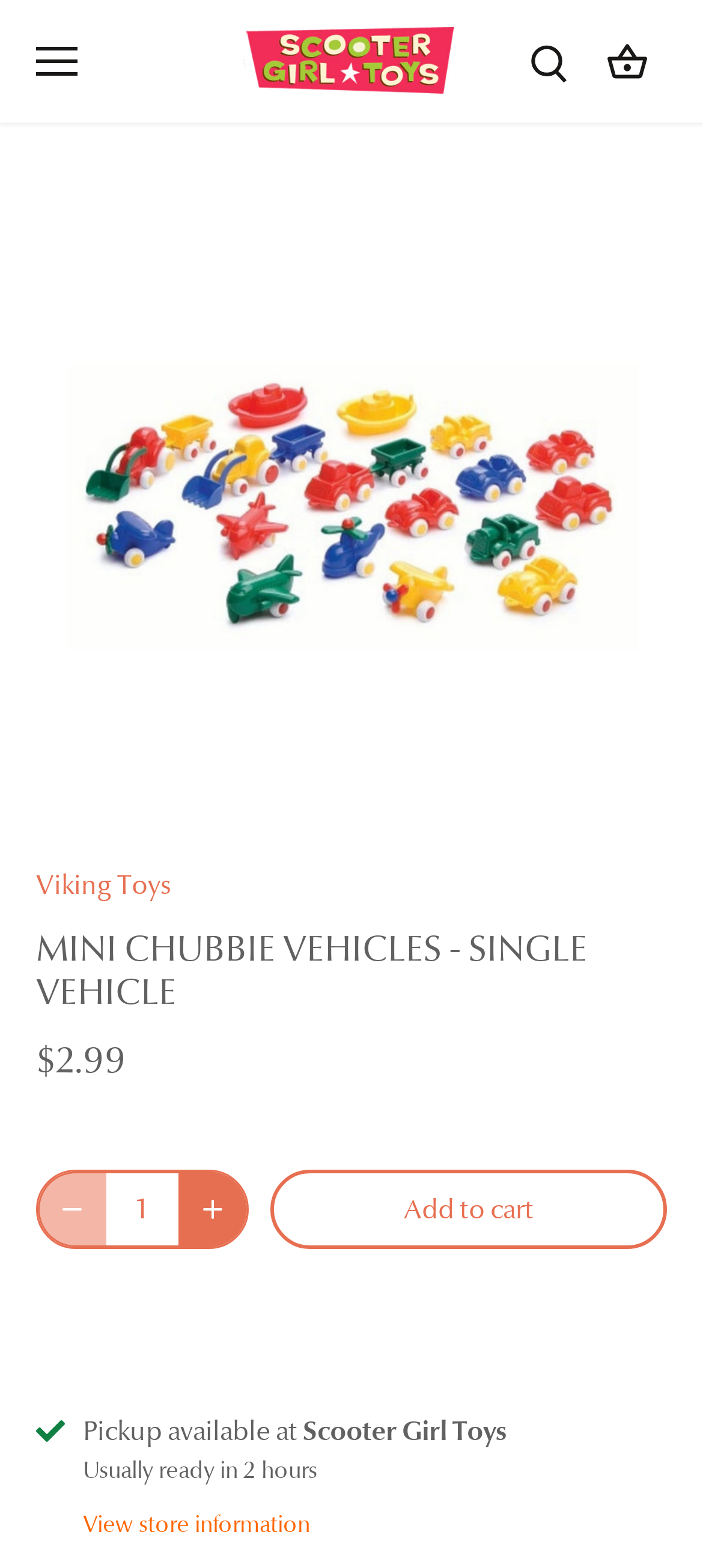Can you specify the bounding box coordinates for the region that should be clicked to fulfill this instruction: "visit media page".

None